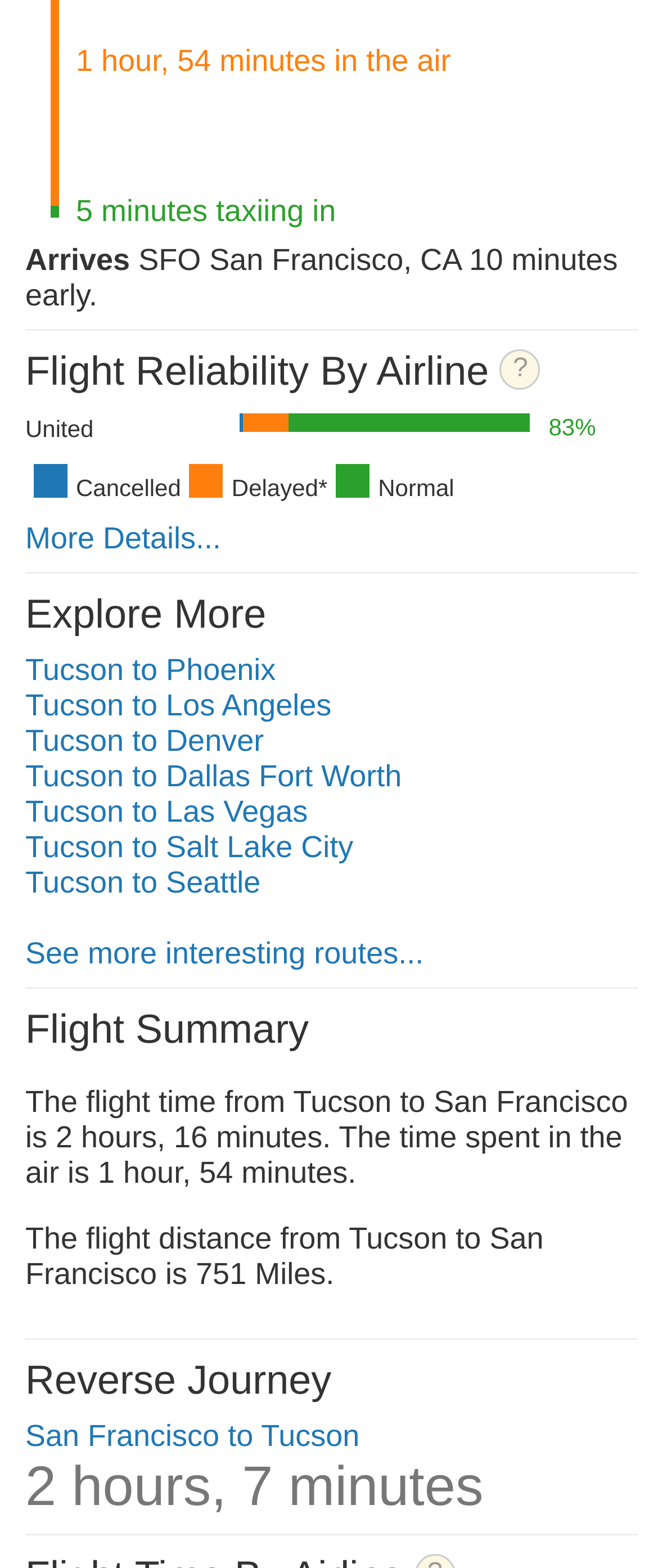For the following element description, predict the bounding box coordinates in the format (top-left x, top-left y, bottom-right x, bottom-right y). All values should be floating point numbers between 0 and 1. Description: More Details...

[0.038, 0.332, 0.336, 0.354]